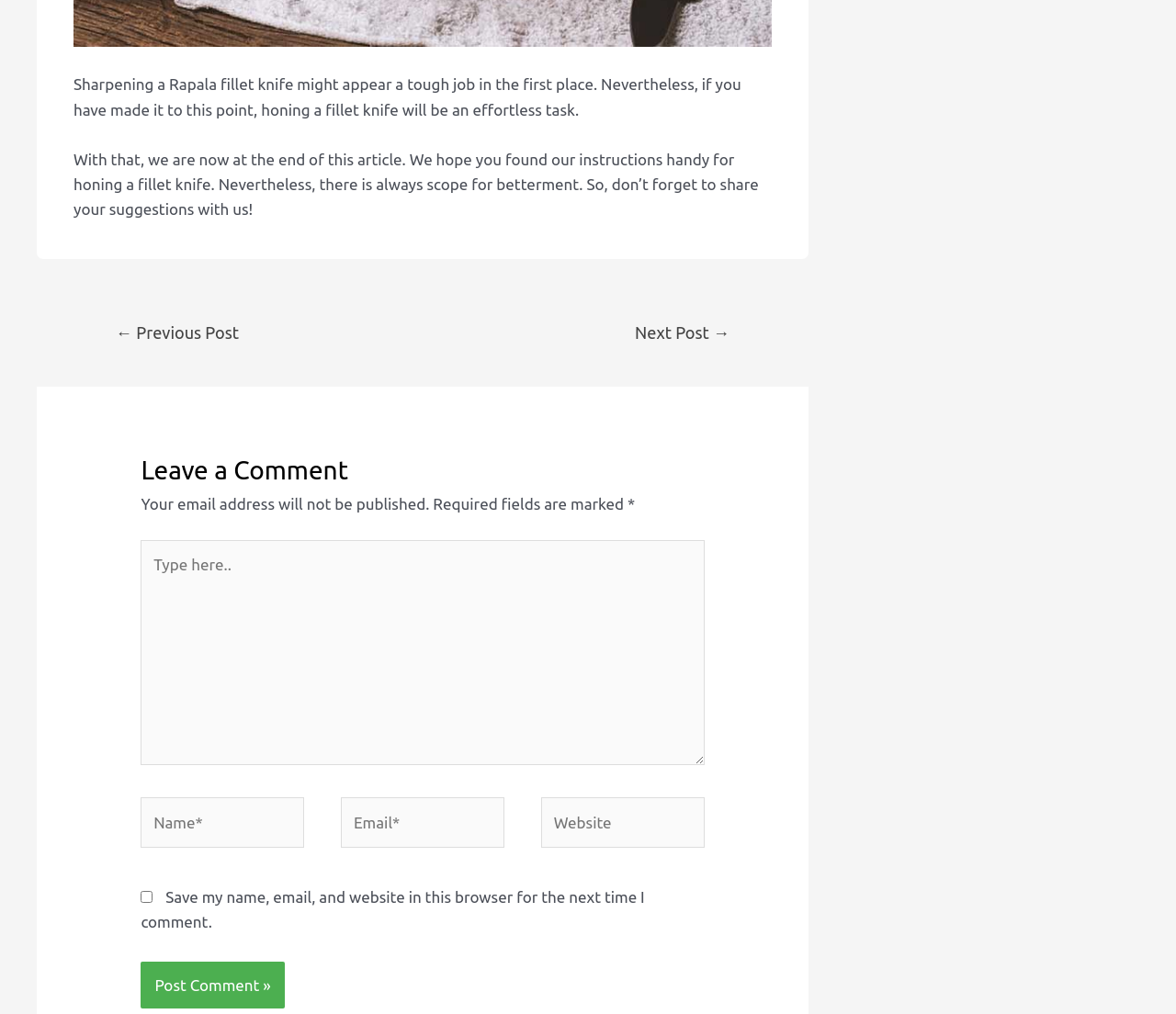Based on the image, provide a detailed response to the question:
What is the button text to submit a comment?

The button to submit a comment is located at the bottom of the comment form and is labeled 'Post Comment »'.